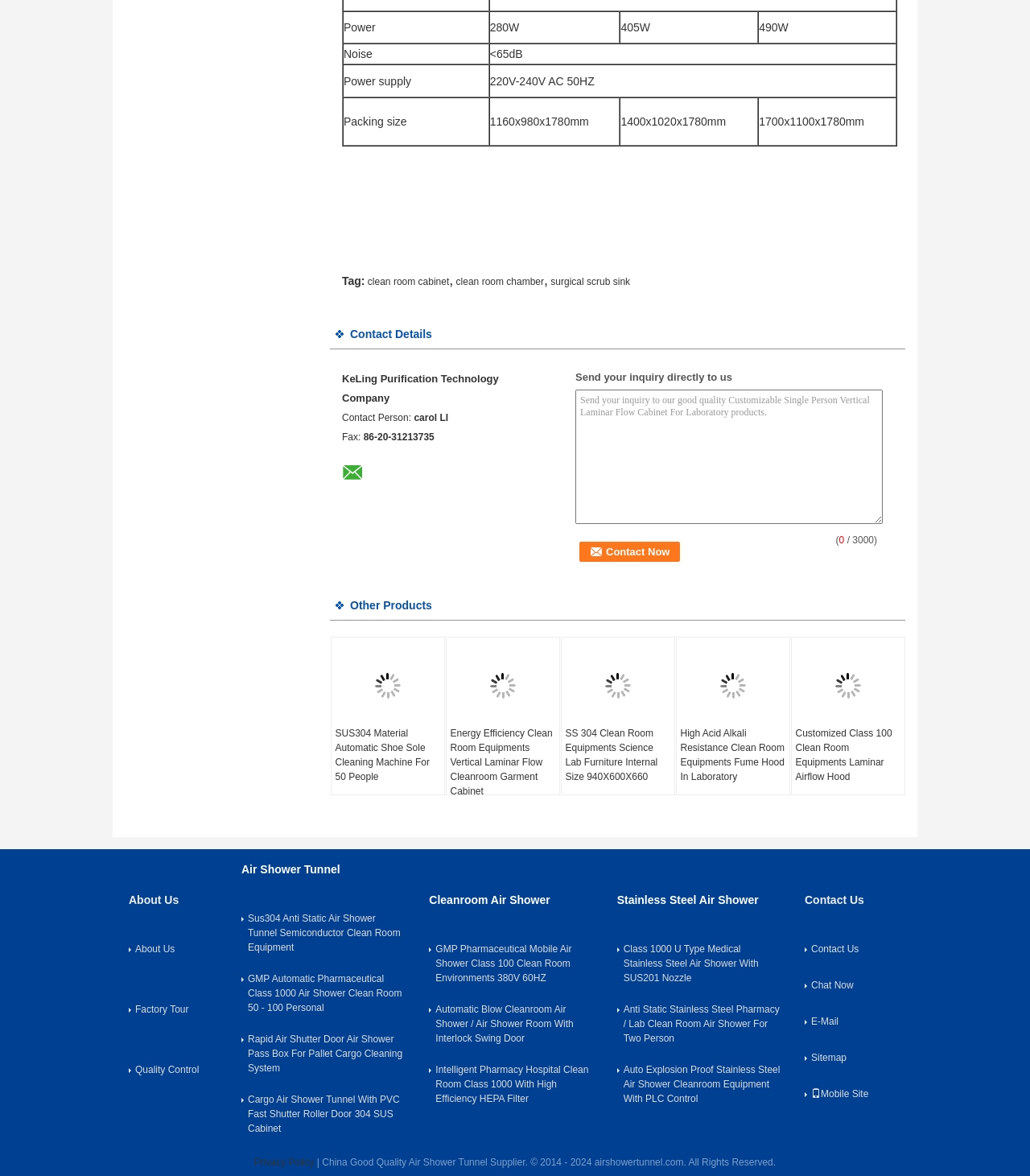Provide a thorough and detailed response to the question by examining the image: 
What is the material of the clean room equipment?

I found the answer by looking at the link element with the text 'SUS304 Material Automatic Shoe Sole Cleaning Machine For 50 People'. This information is provided in the product description section of the webpage.